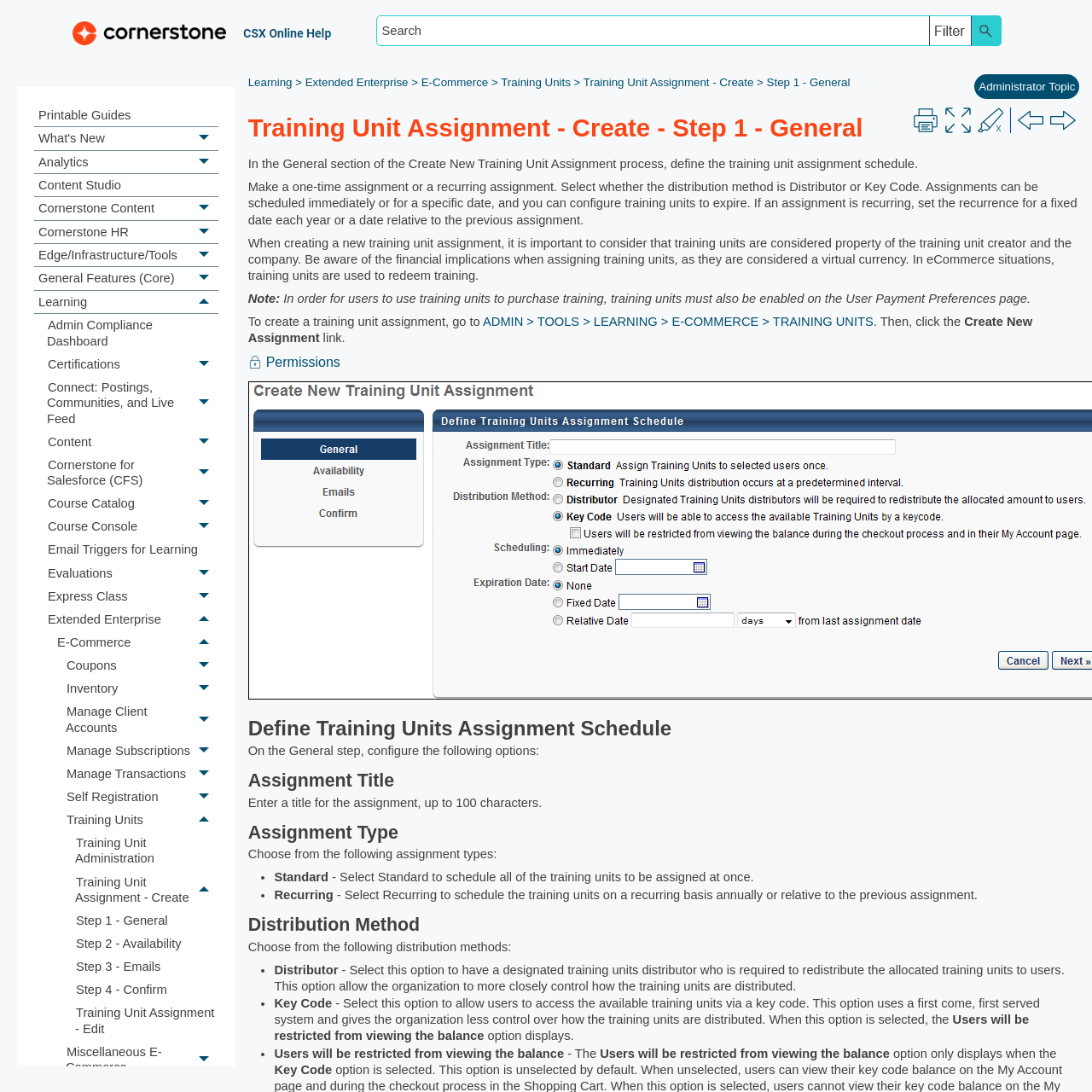Locate the bounding box coordinates of the clickable area needed to fulfill the instruction: "Click on the 'Training Unit Assignment - Create' link".

[0.066, 0.797, 0.2, 0.832]